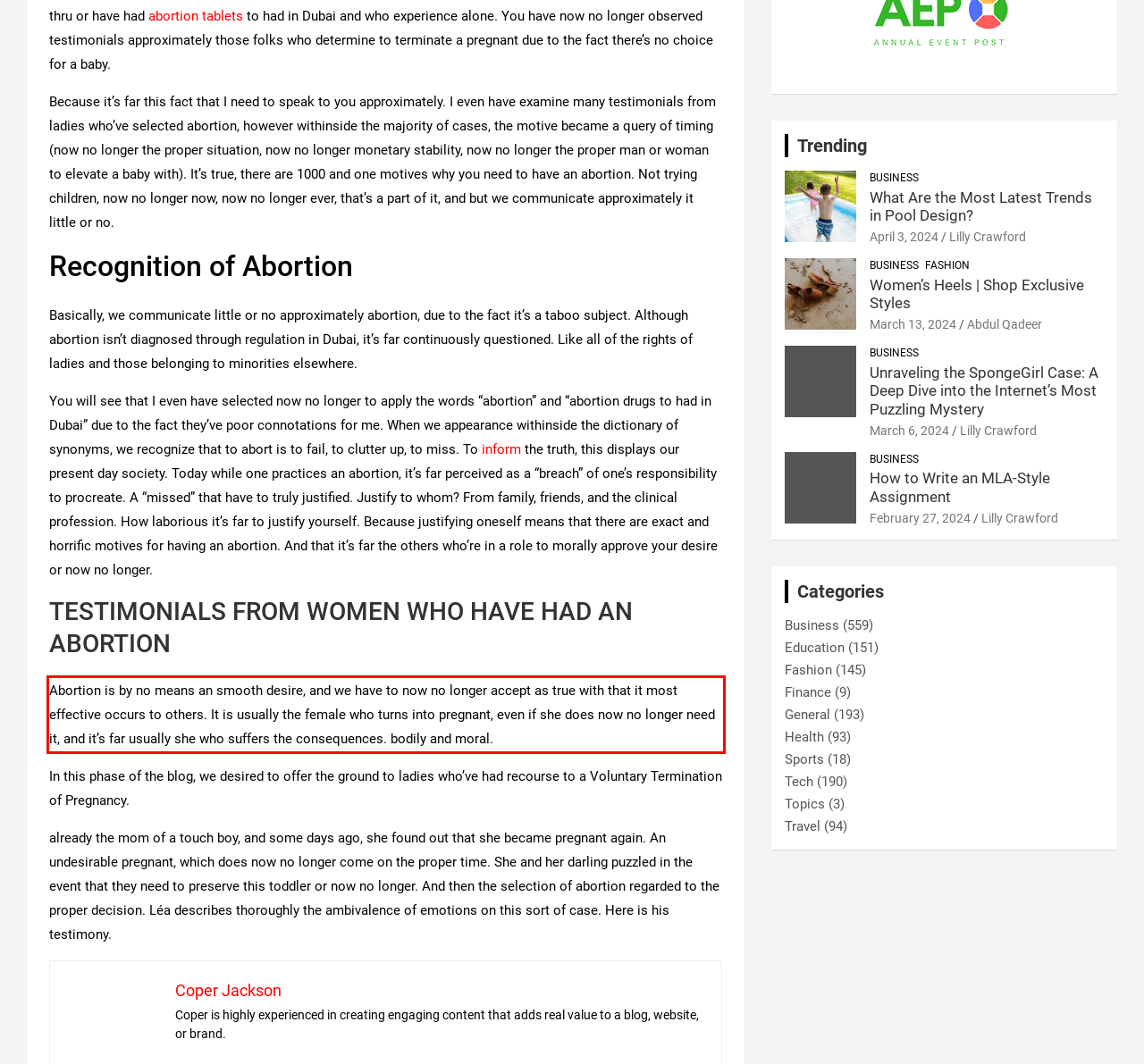Please analyze the screenshot of a webpage and extract the text content within the red bounding box using OCR.

Abortion is by no means an smooth desire, and we have to now no longer accept as true with that it most effective occurs to others. It is usually the female who turns into pregnant, even if she does now no longer need it, and it’s far usually she who suffers the consequences. bodily and moral.